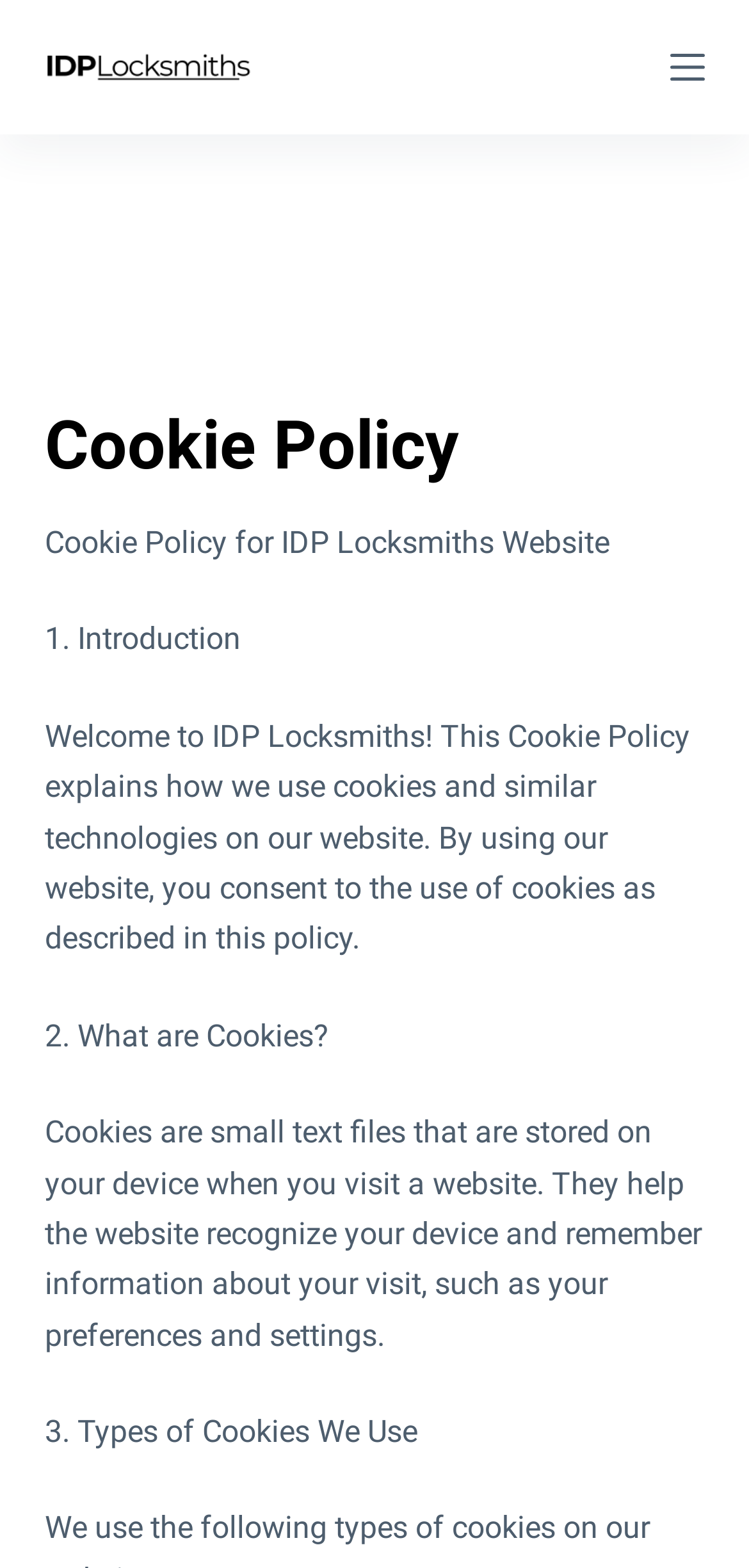Provide the bounding box coordinates of the HTML element this sentence describes: "Home". The bounding box coordinates consist of four float numbers between 0 and 1, i.e., [left, top, right, bottom].

None